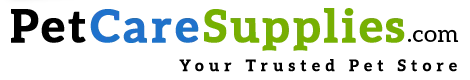What is the focus of PetCareSupplies.com?
Please answer the question with as much detail as possible using the screenshot.

The image effectively communicates the brand's focus on pet care and wellness, appealing to a target audience that values trust and quality in pet supplies, as stated in the description.